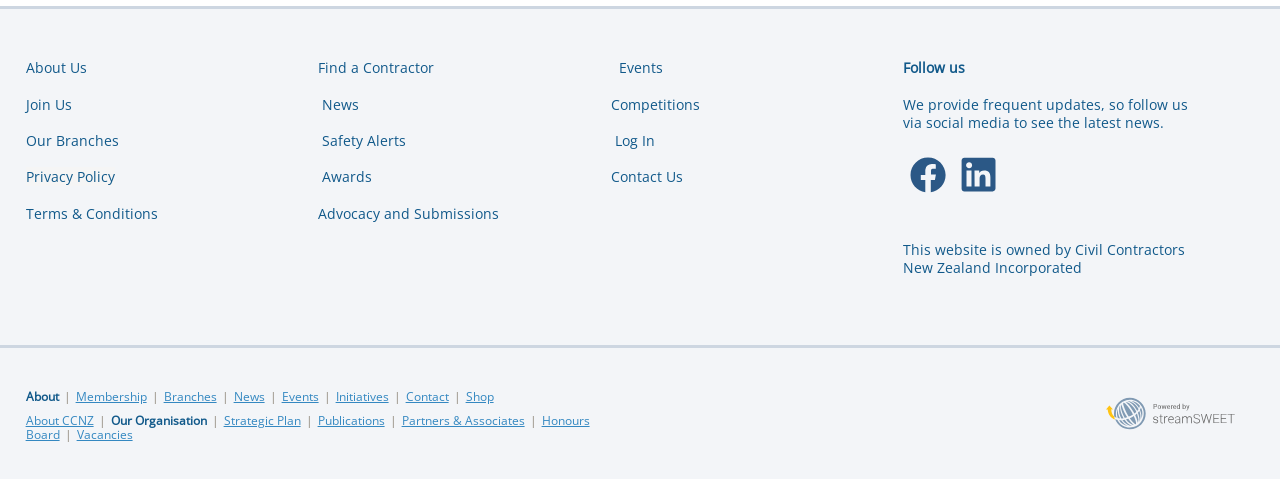Please locate the bounding box coordinates of the element that needs to be clicked to achieve the following instruction: "Enter your name in the 'Name...' textbox". The coordinates should be four float numbers between 0 and 1, i.e., [left, top, right, bottom].

None